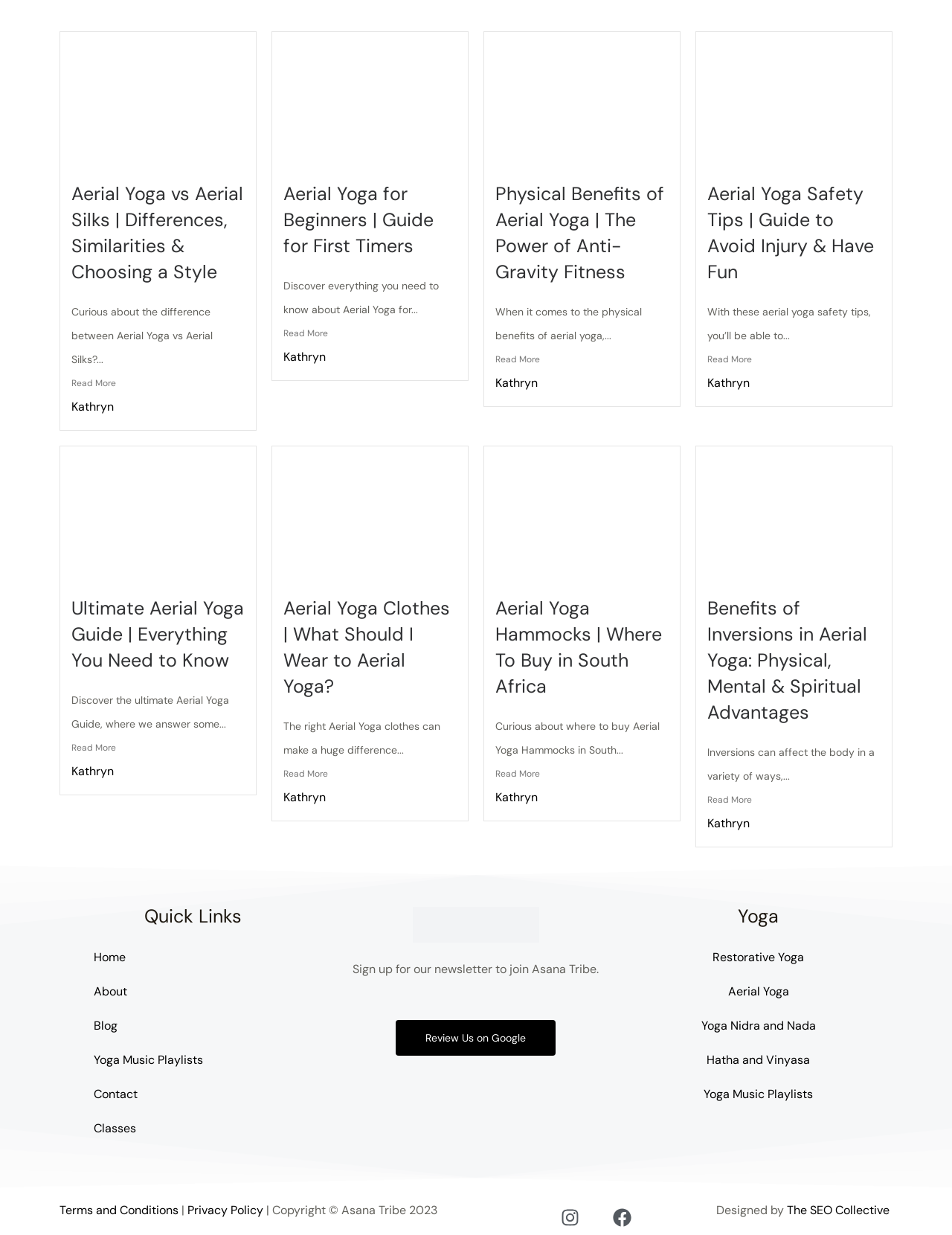From the image, can you give a detailed response to the question below:
Who is the author of the articles?

I found the 'link' elements with the text 'Kathryn' inside each 'article' element, which suggests that Kathryn is the author of the articles.